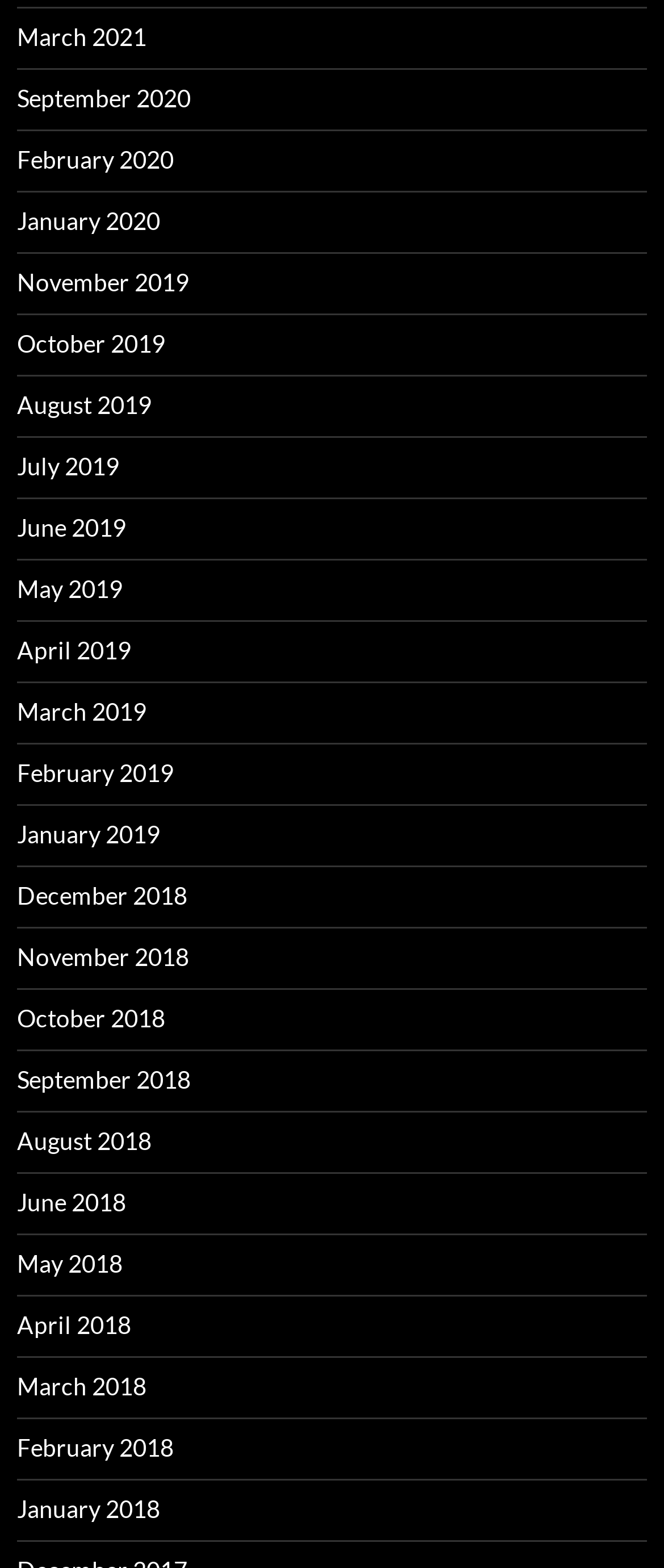Find the bounding box coordinates of the area to click in order to follow the instruction: "view September 2020".

[0.026, 0.053, 0.287, 0.072]